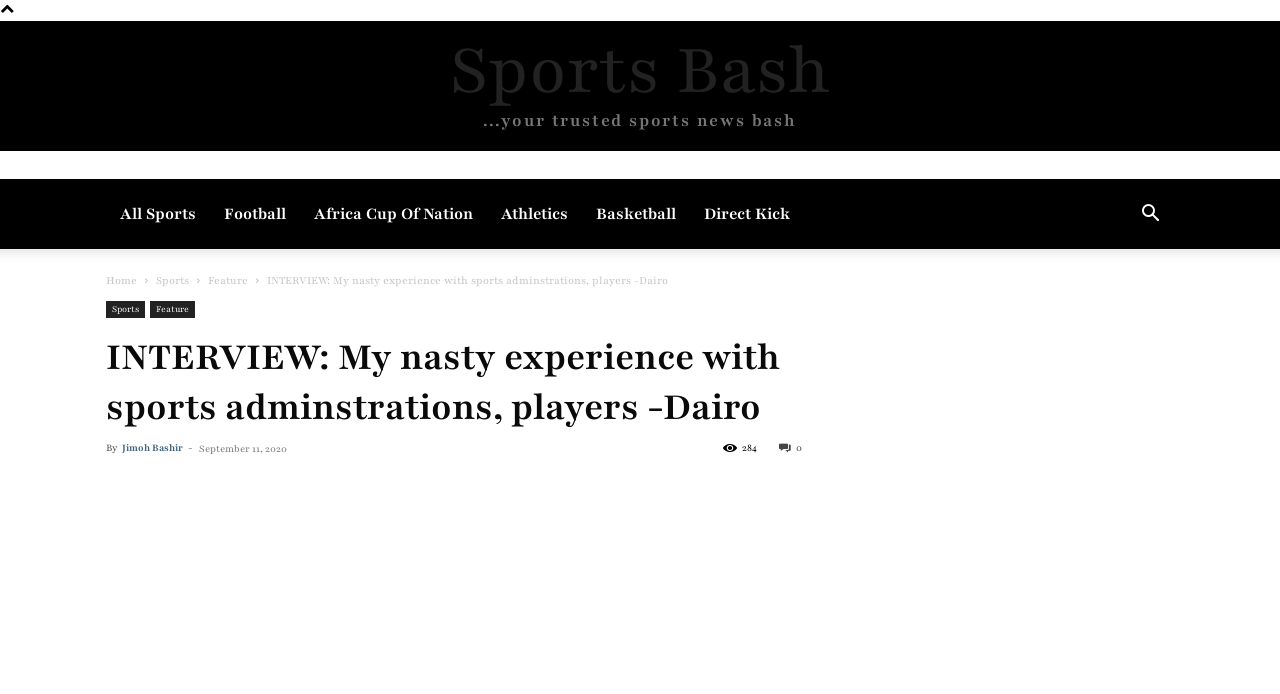Create a detailed narrative of the webpage’s visual and textual elements.

The webpage appears to be a sports news article page. At the top, there is a header section with a link to "Sports Bash" and a tagline "your trusted sports news bash". Below this, there is a navigation menu with links to various sports categories, including "All Sports", "Football", "Africa Cup Of Nation", "Athletics", "Basketball", and "Direct Kick". 

To the right of the navigation menu, there is a search button. Below the navigation menu, there are links to "Home", "Sports", and "Feature". The main content of the page is an interview article titled "INTERVIEW: My nasty experience with sports adminstrations, players -Dairo". The article has a header section with the title, and below it, there is a byline with the author's name, "Jimoh Bashir", and a publication date, "September 11, 2020". 

There are also social media sharing links and a comment count indicator below the article header. The article content is not explicitly described in the accessibility tree, but it likely contains the interview text. On the right side of the page, there is a complementary section that takes up about a third of the page's width, but its content is not specified.